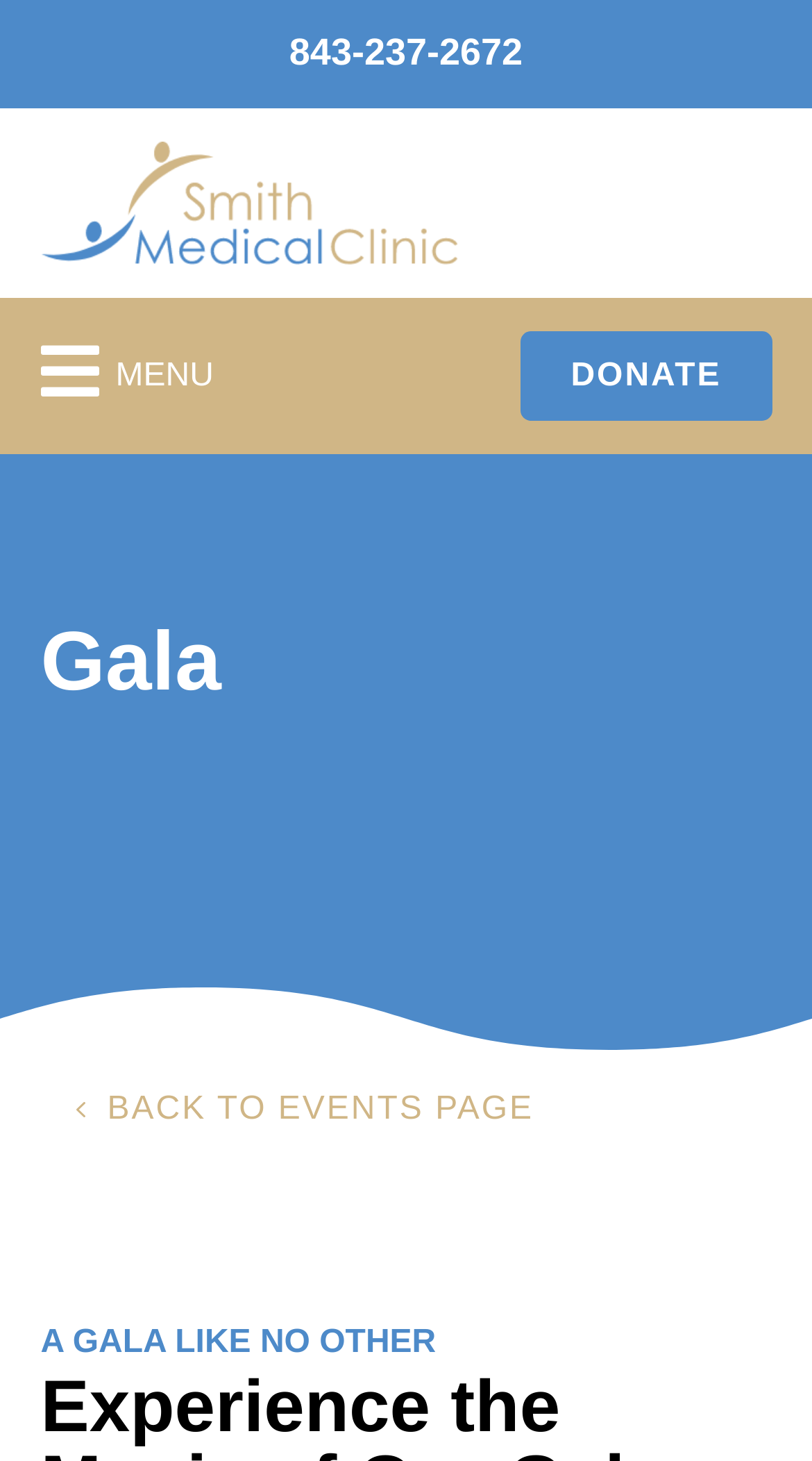Given the description 843-237-2672, predict the bounding box coordinates of the UI element. Ensure the coordinates are in the format (top-left x, top-left y, bottom-right x, bottom-right y) and all values are between 0 and 1.

[0.356, 0.021, 0.644, 0.05]